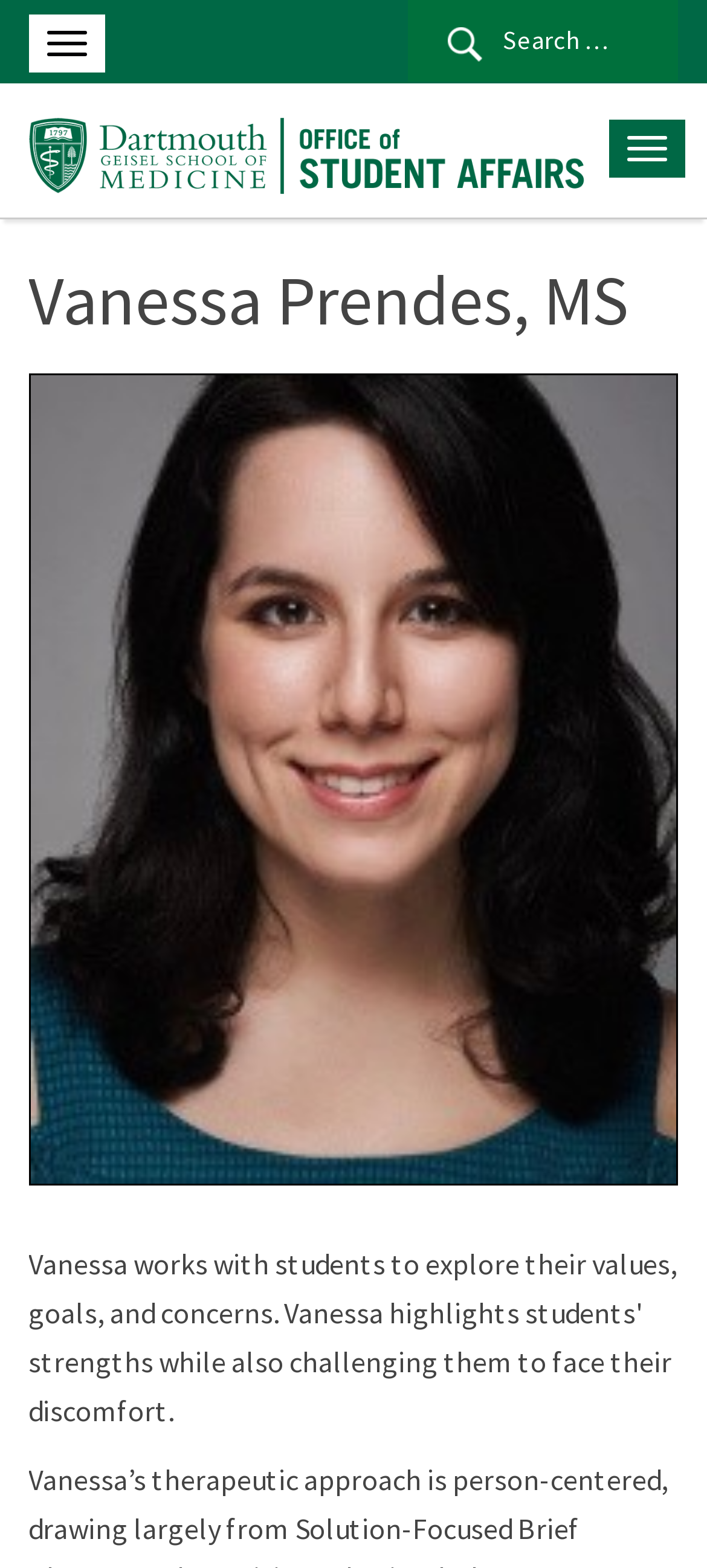What is the profession of the person on this webpage?
Refer to the image and give a detailed answer to the query.

Although it's not explicitly stated, based on the context and the meta description, it can be inferred that Vanessa is a therapist, as she works with students to explore their values, goals, and concerns.